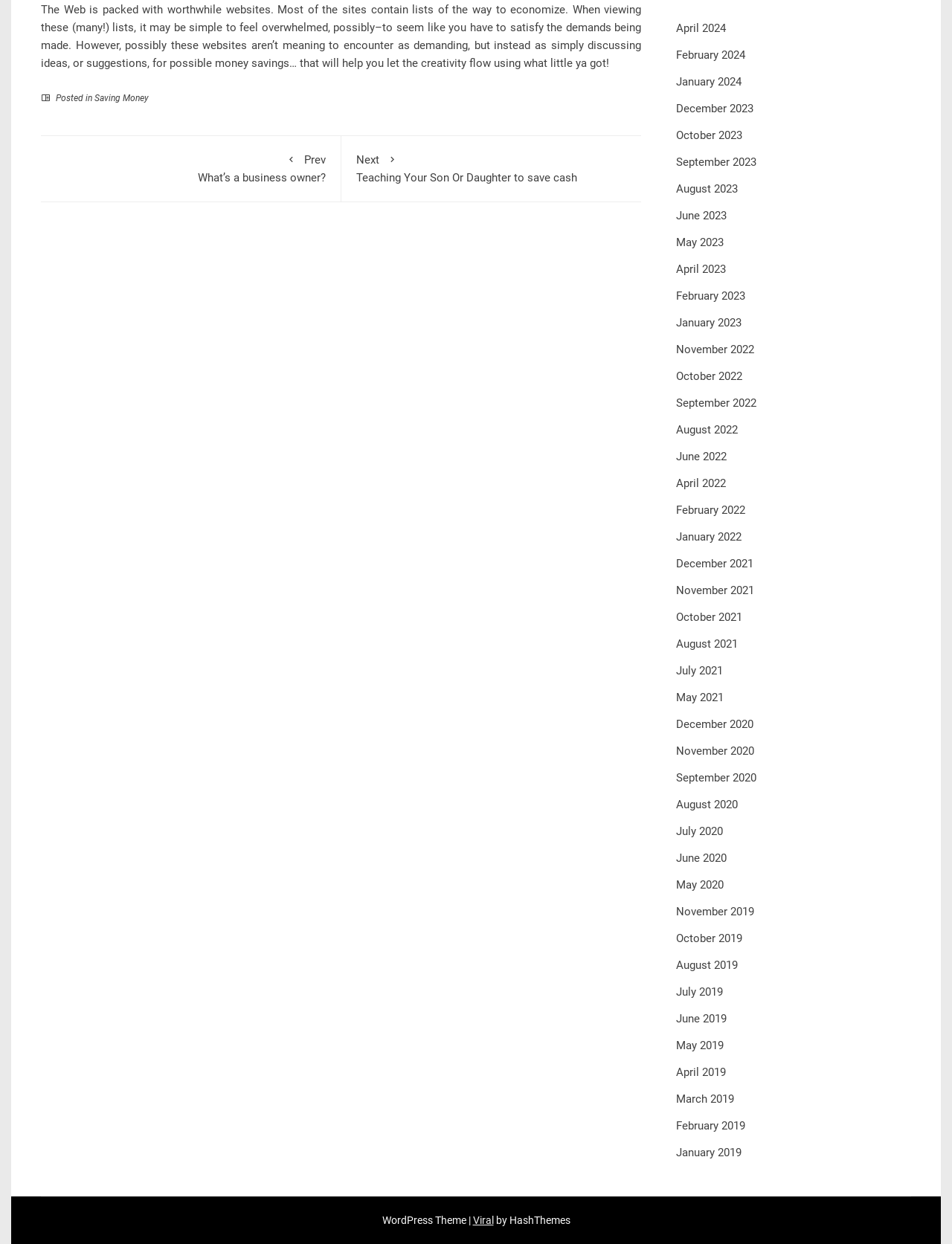Select the bounding box coordinates of the element I need to click to carry out the following instruction: "Click on the 'Gucci UK' link".

None